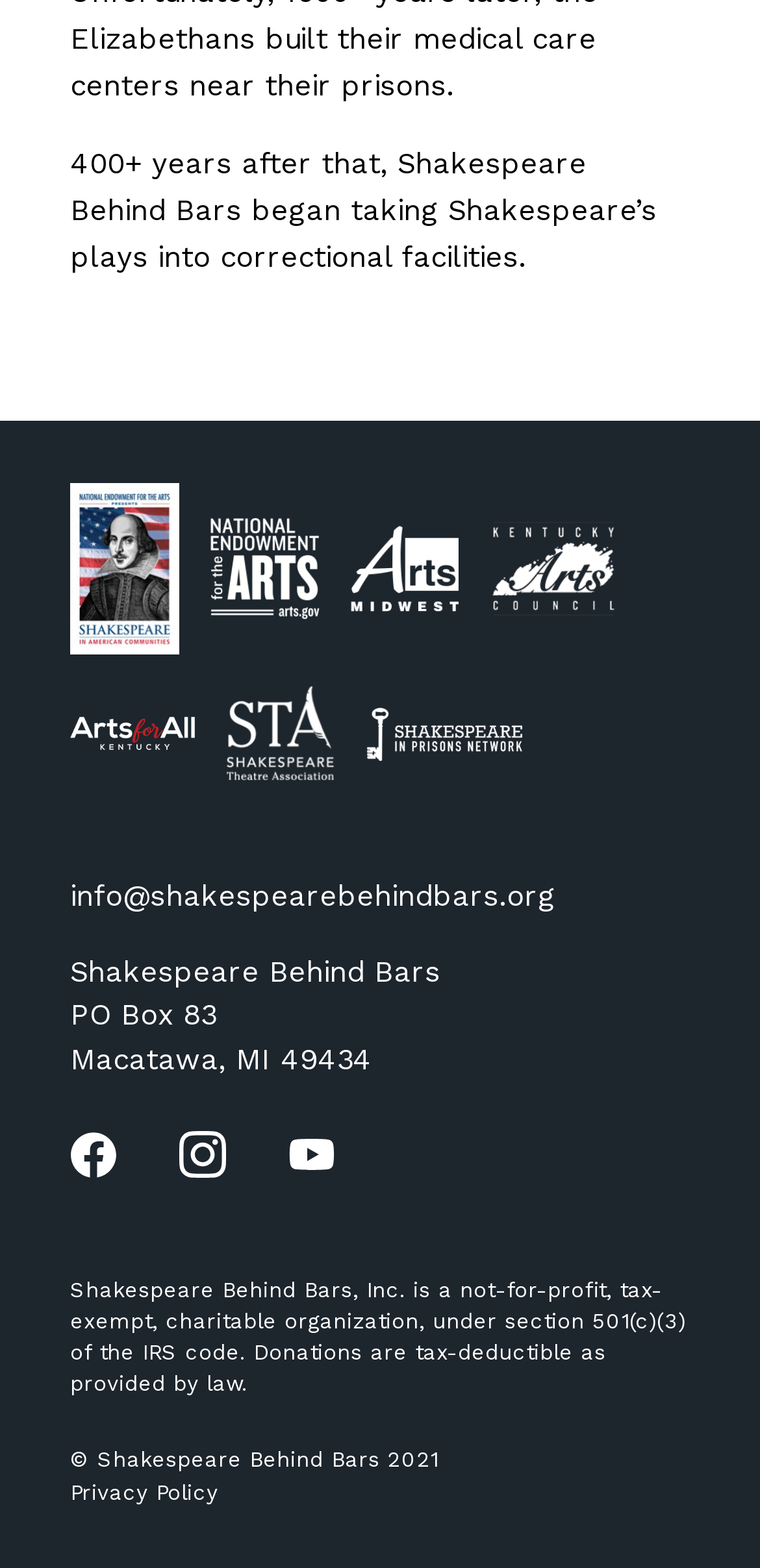What year is the copyright for the website?
Give a detailed response to the question by analyzing the screenshot.

The copyright year can be found in the static text element '© Shakespeare Behind Bars 2021' which is located at the bottom section of the webpage.